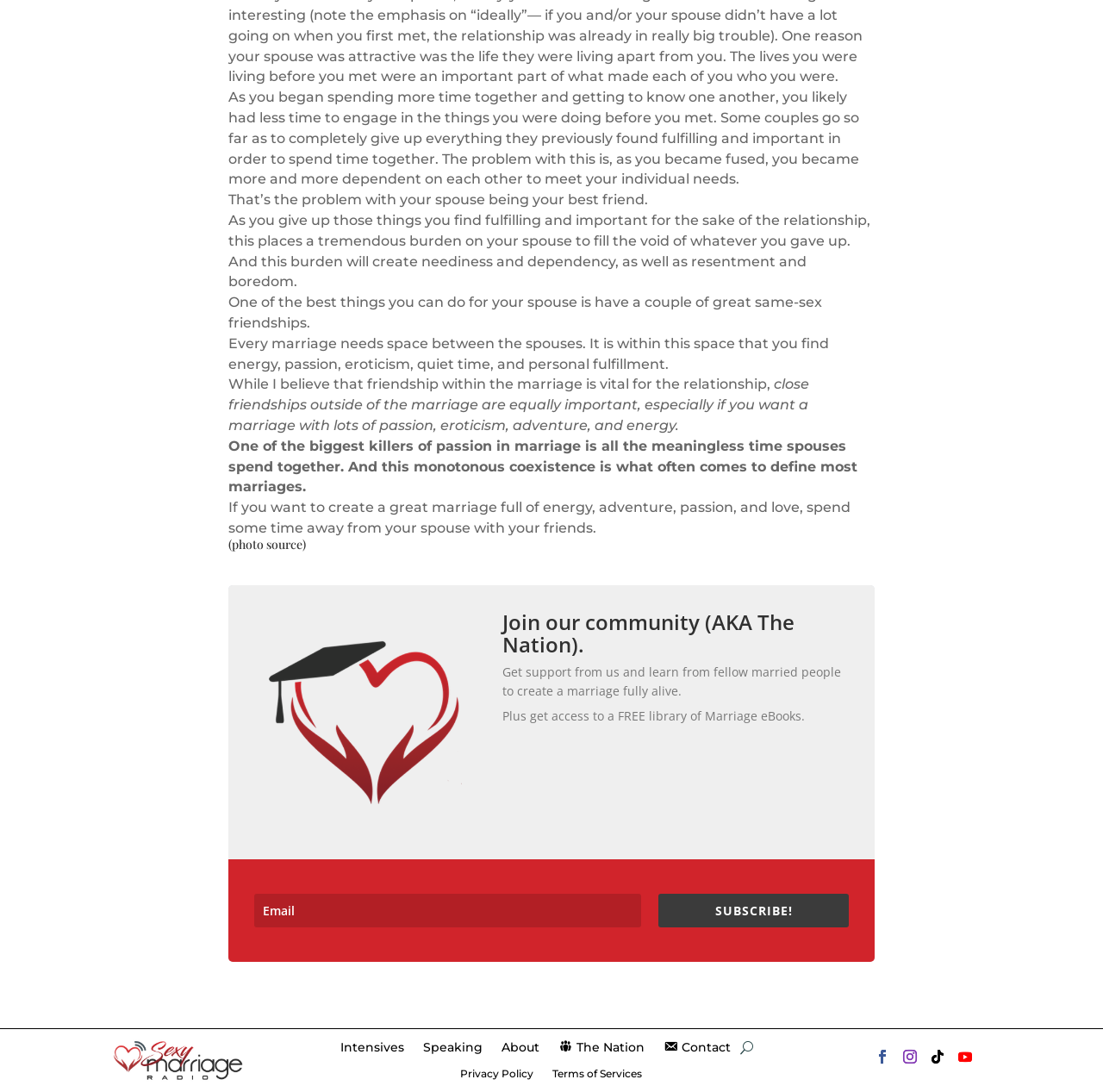Identify and provide the bounding box coordinates of the UI element described: "Terms of Services". The coordinates should be formatted as [left, top, right, bottom], with each number being a float between 0 and 1.

[0.501, 0.978, 0.582, 0.995]